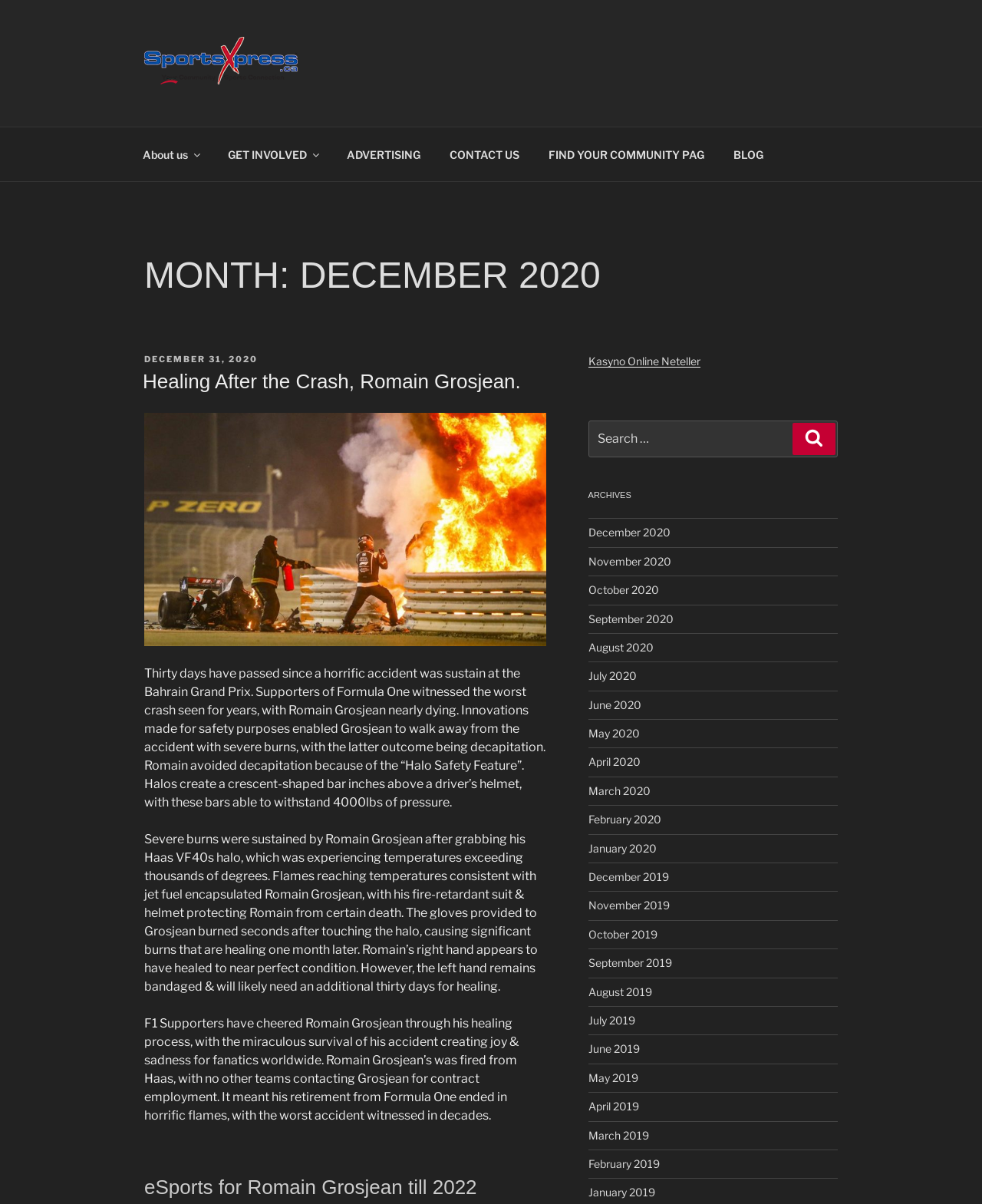How many archives are available?
Kindly offer a detailed explanation using the data available in the image.

I counted the number of archives available by looking at the heading 'ARCHIVES' which contains 19 links to different months, from December 2020 to January 2019.